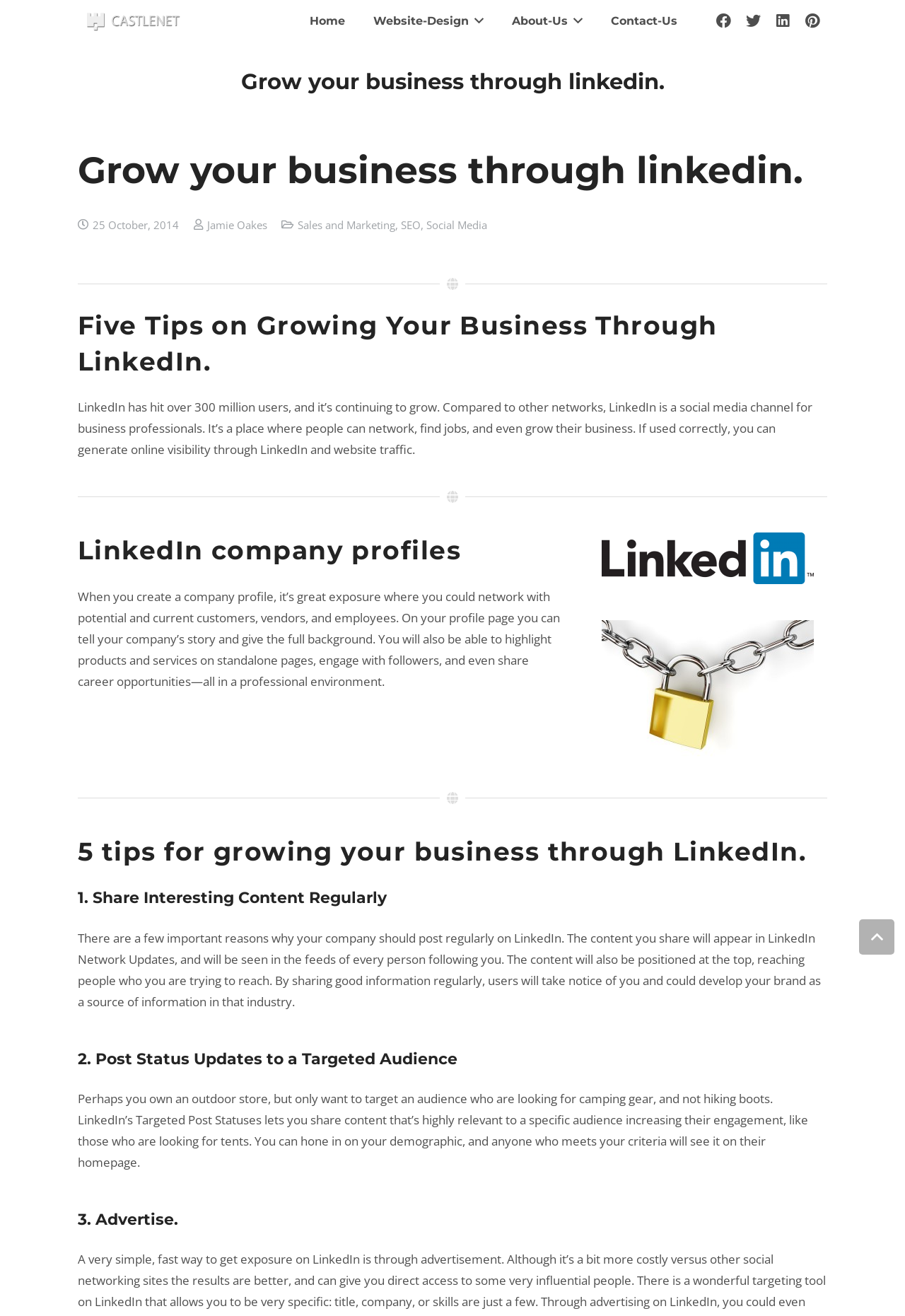Could you find the bounding box coordinates of the clickable area to complete this instruction: "Read the tip about sharing interesting content regularly"?

[0.086, 0.675, 0.914, 0.691]